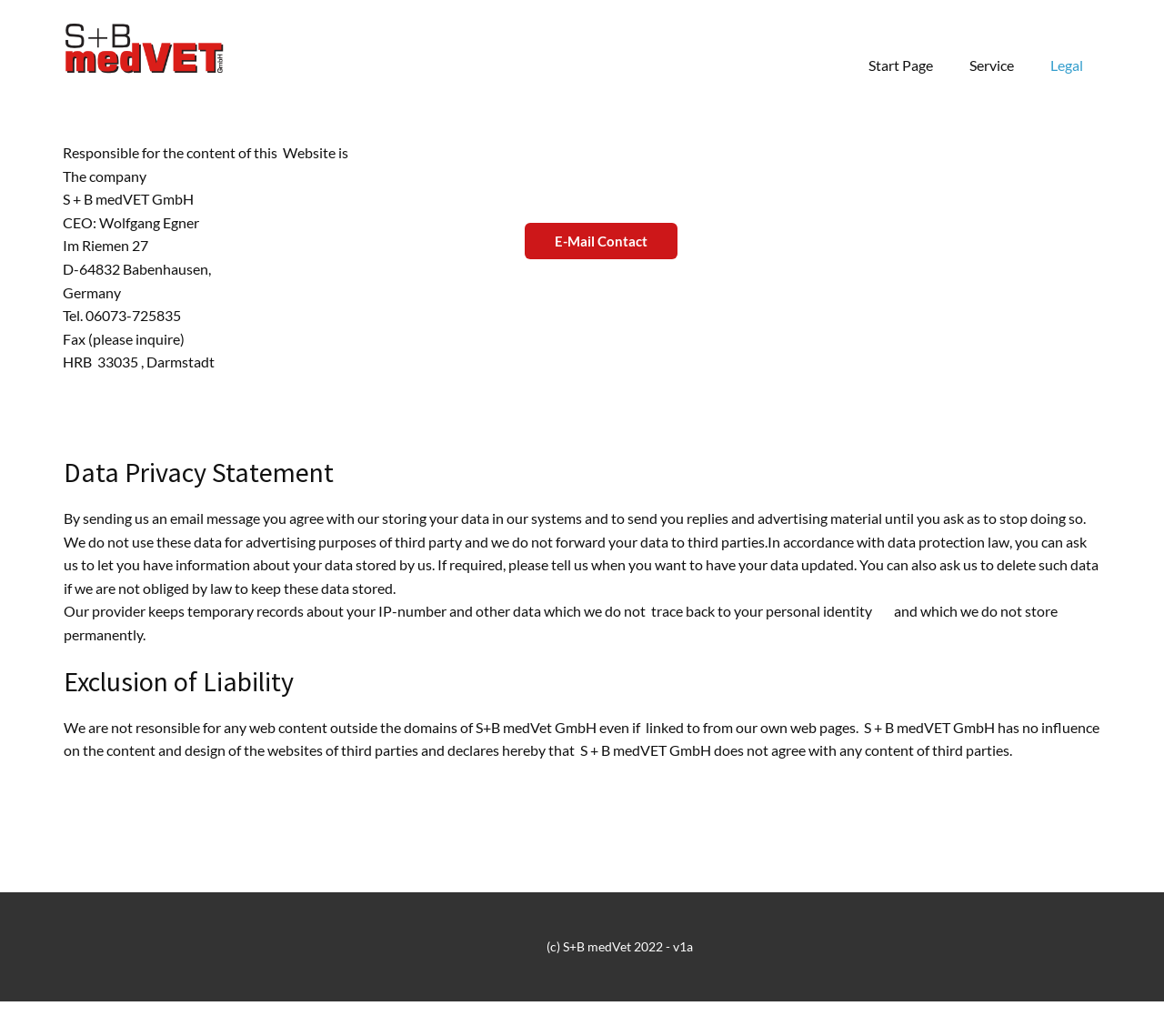Bounding box coordinates are specified in the format (top-left x, top-left y, bottom-right x, bottom-right y). All values are floating point numbers bounded between 0 and 1. Please provide the bounding box coordinate of the region this sentence describes: Start Page

[0.73, 0.048, 0.817, 0.079]